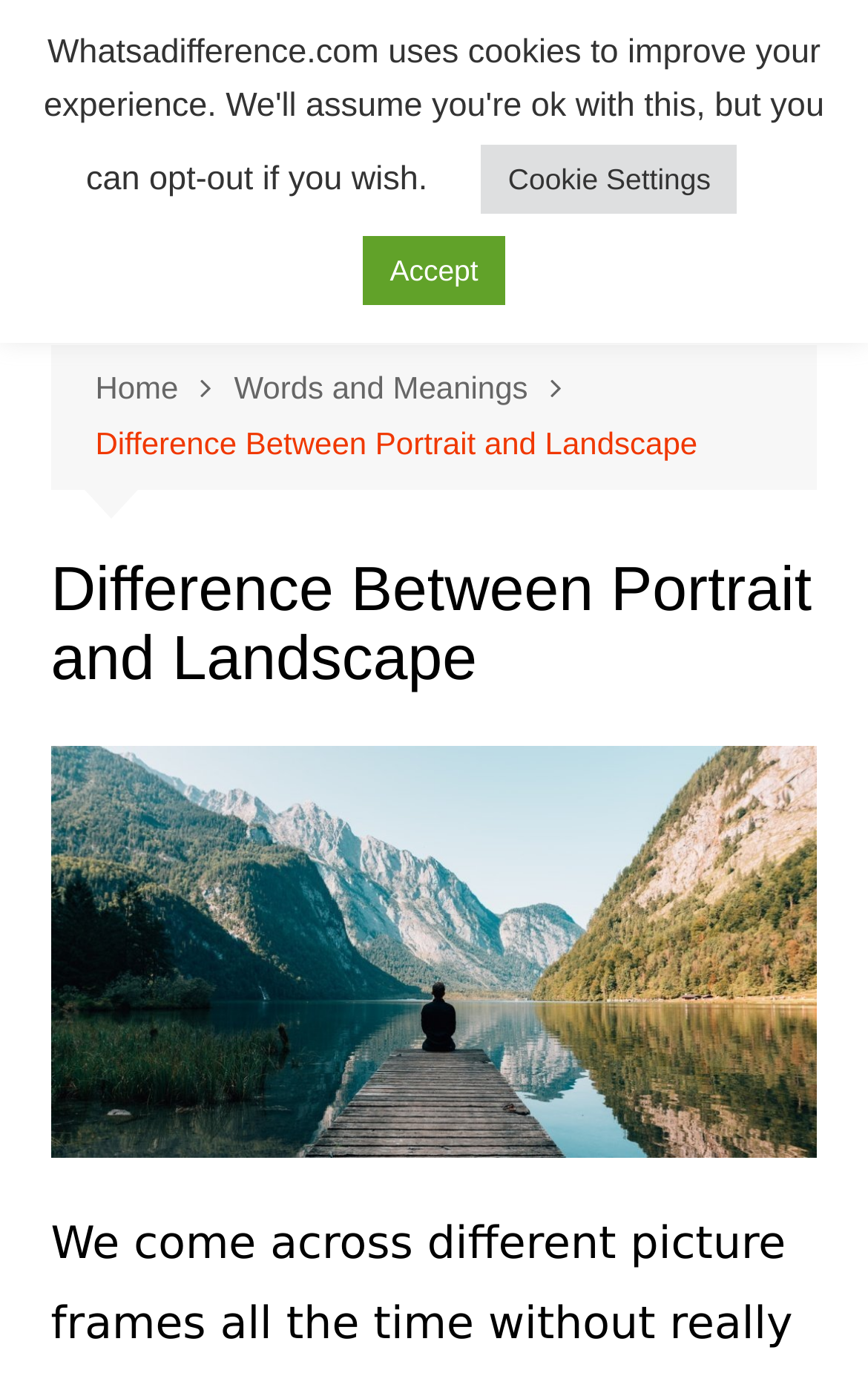From the image, can you give a detailed response to the question below:
What is the alt text of the image on the webpage?

I found the alt text of the image by looking at the image element, which is located below the heading. The alt text is 'Difference Between Portrait and Landscape', which is also the title of the webpage.